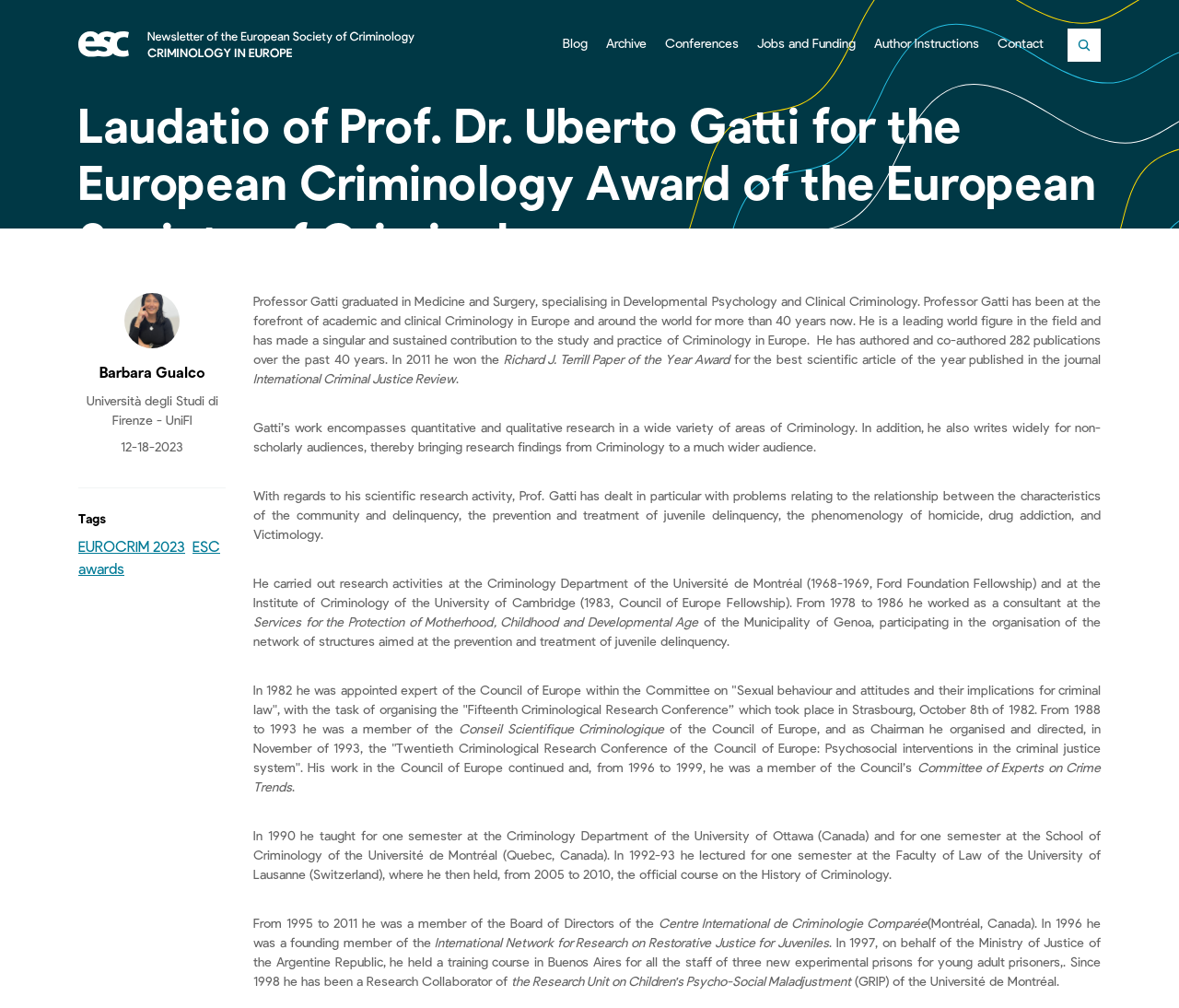What is the name of the award mentioned in the article?
Using the visual information from the image, give a one-word or short-phrase answer.

European Criminology Award